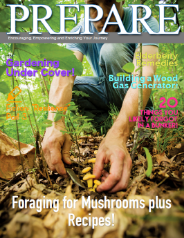Please respond in a single word or phrase: 
What is the title of the magazine?

PREPARE